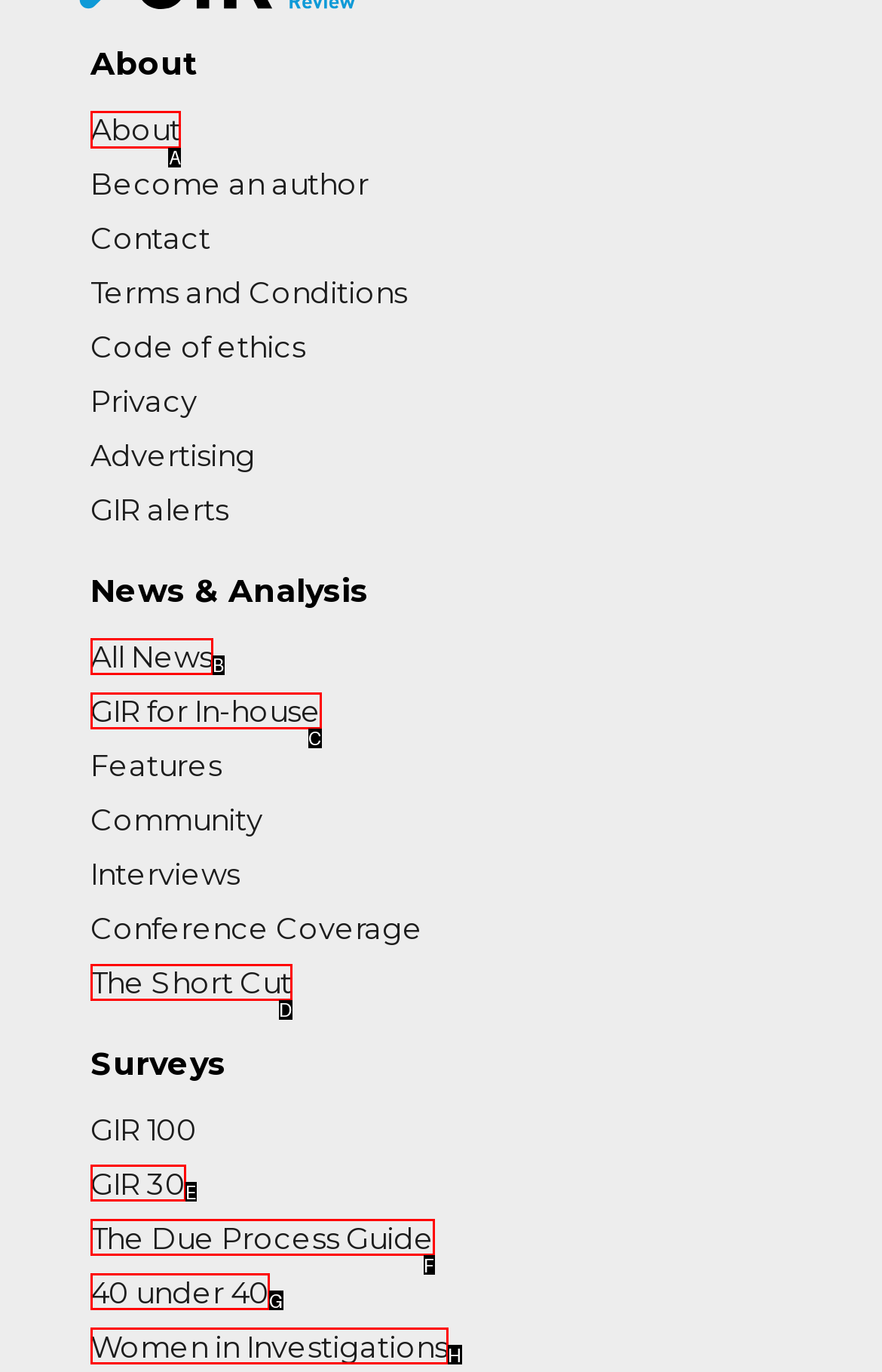For the task: Go to the About Me page, specify the letter of the option that should be clicked. Answer with the letter only.

None